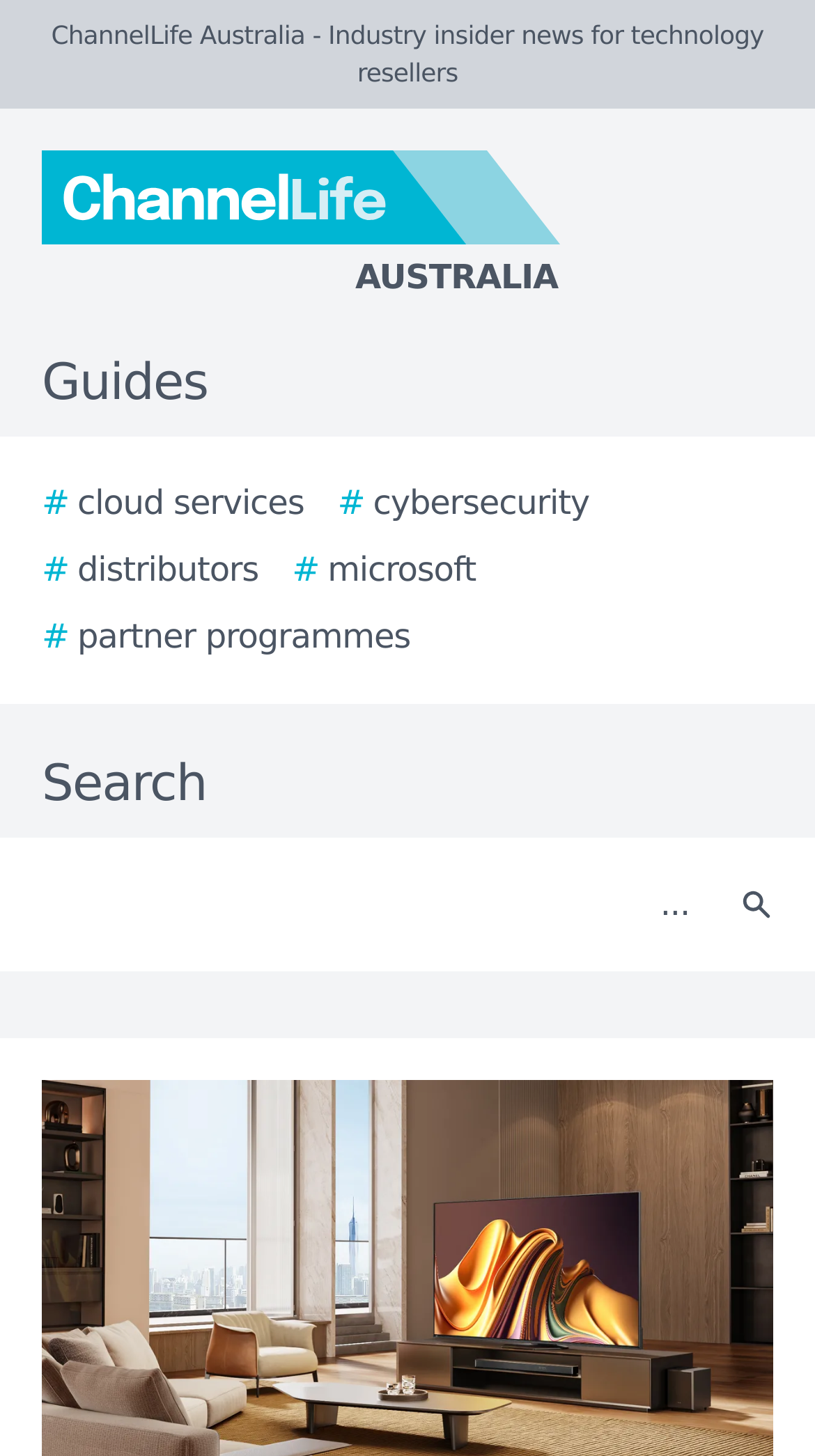Provide a brief response to the question using a single word or phrase: 
How many links are there in the navigation menu?

5